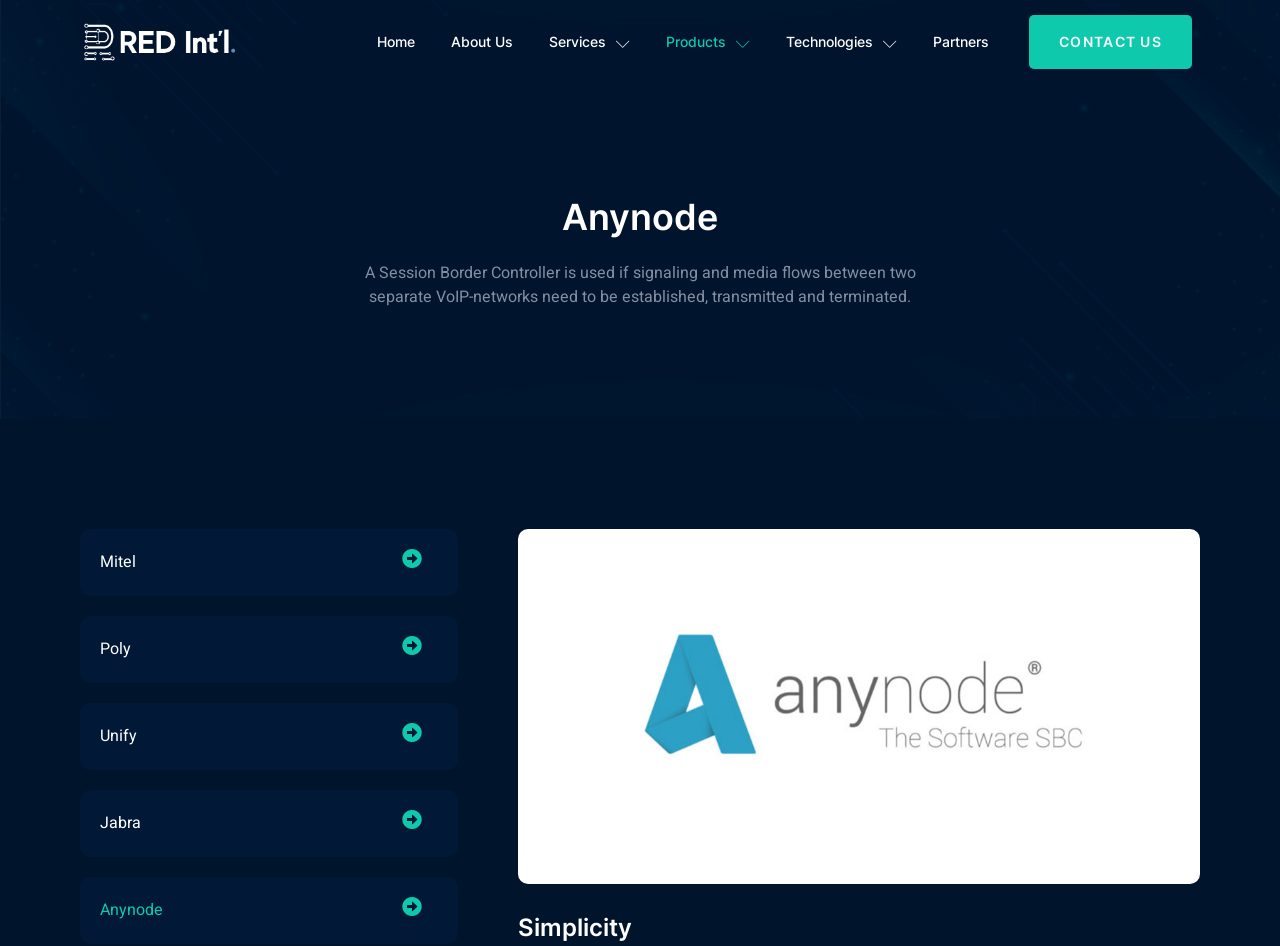Given the element description, predict the bounding box coordinates in the format (top-left x, top-left y, bottom-right x, bottom-right y). Make sure all values are between 0 and 1. Here is the element description: Mitel

[0.078, 0.582, 0.286, 0.607]